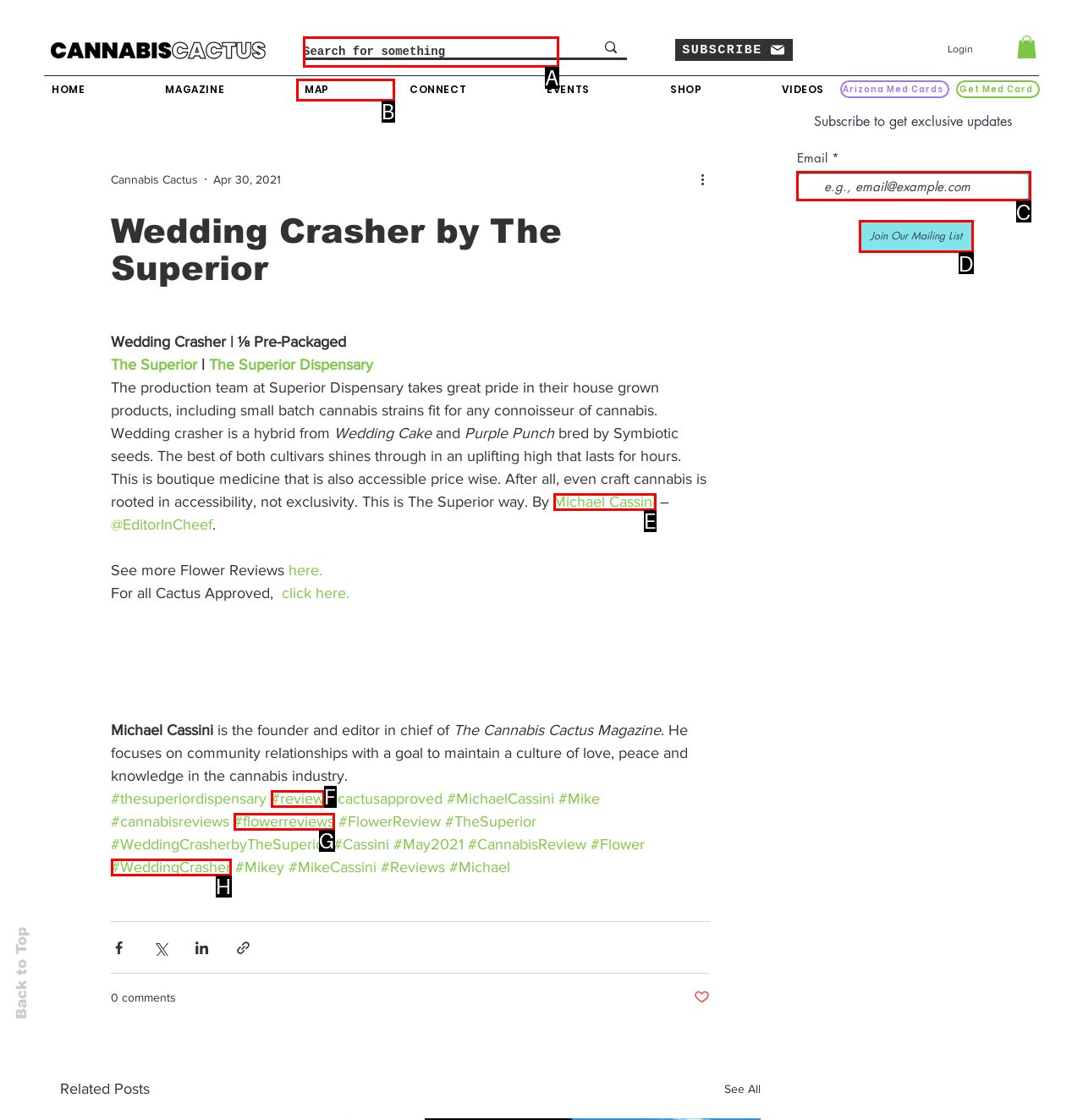Identify the HTML element to select in order to accomplish the following task: Search for something
Reply with the letter of the chosen option from the given choices directly.

A